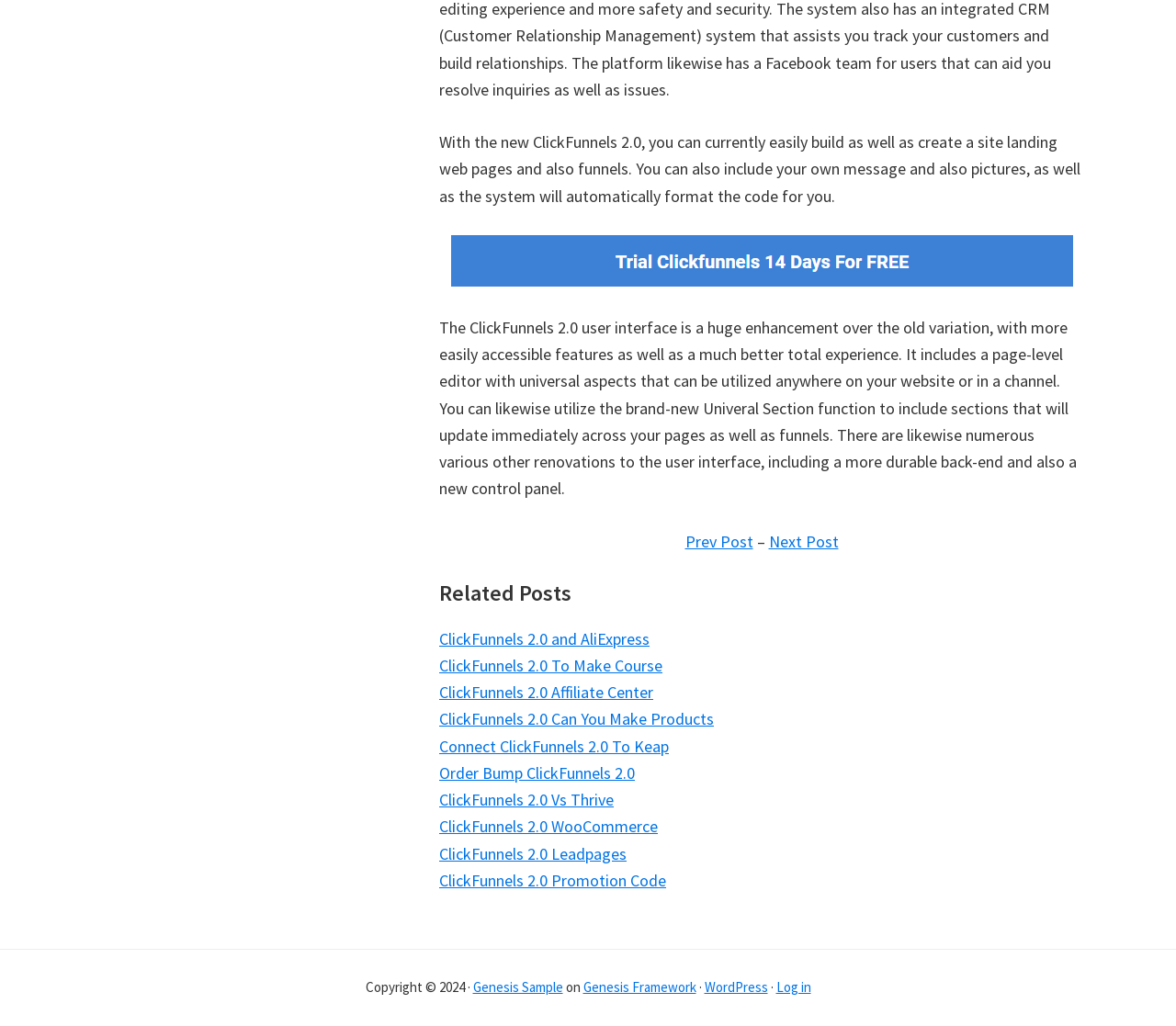Locate the bounding box coordinates of the clickable area needed to fulfill the instruction: "Read the previous post".

[0.582, 0.517, 0.64, 0.538]